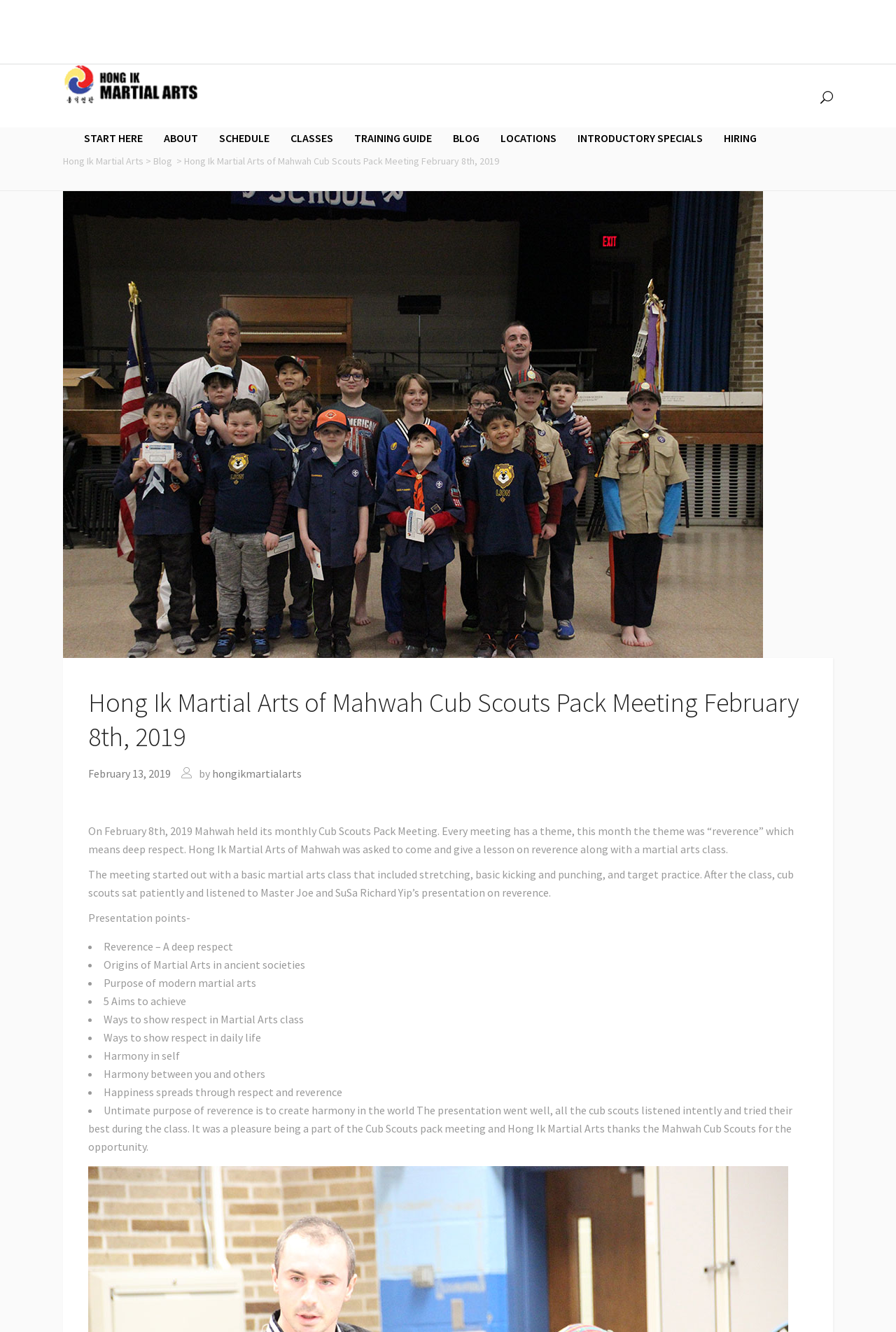Determine the bounding box coordinates of the element that should be clicked to execute the following command: "Check the 'SCHEDULE' link".

[0.233, 0.079, 0.312, 0.127]